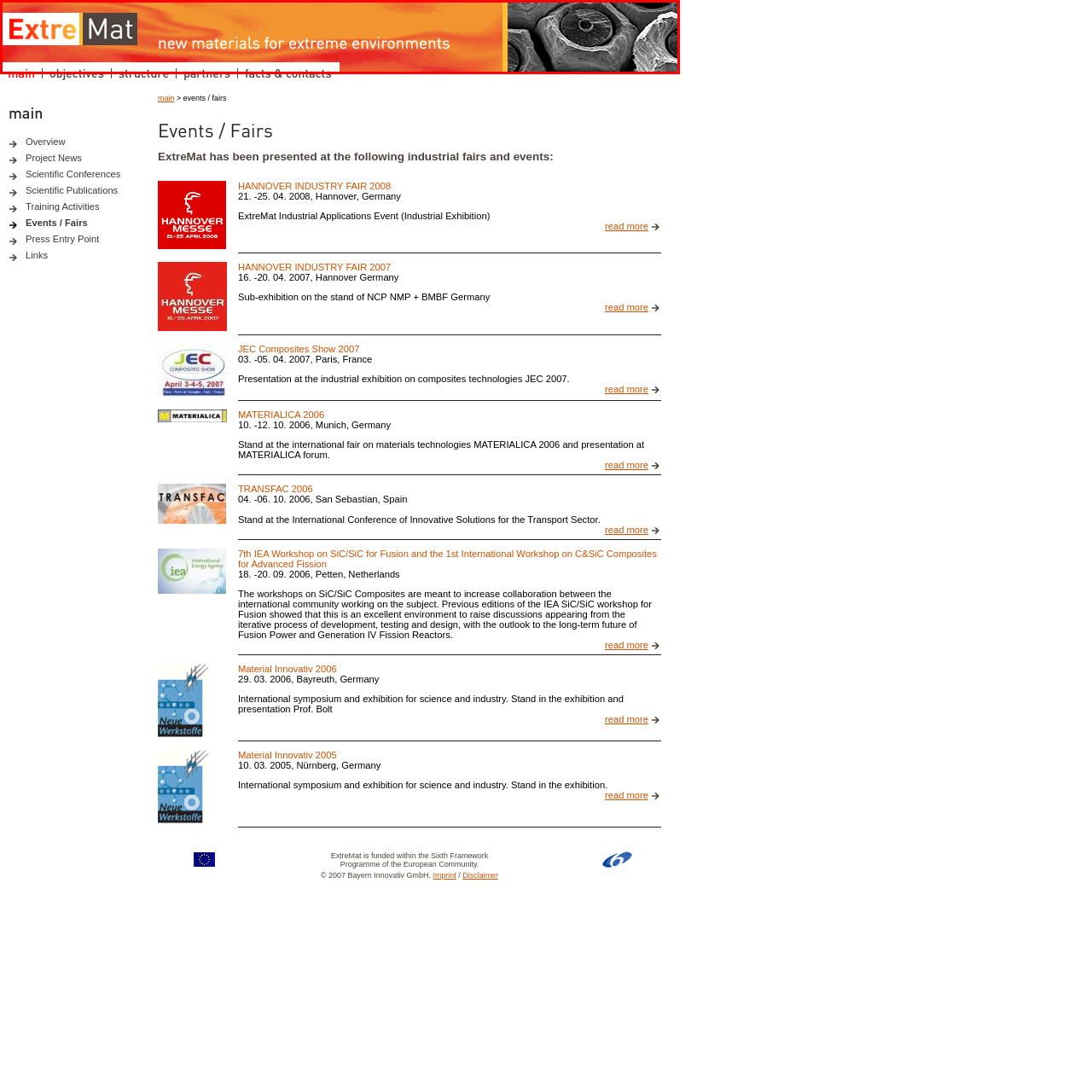Pay attention to the image highlighted by the red border, How many navigation links are provided beneath the title? Please give a one-word or short phrase answer.

5